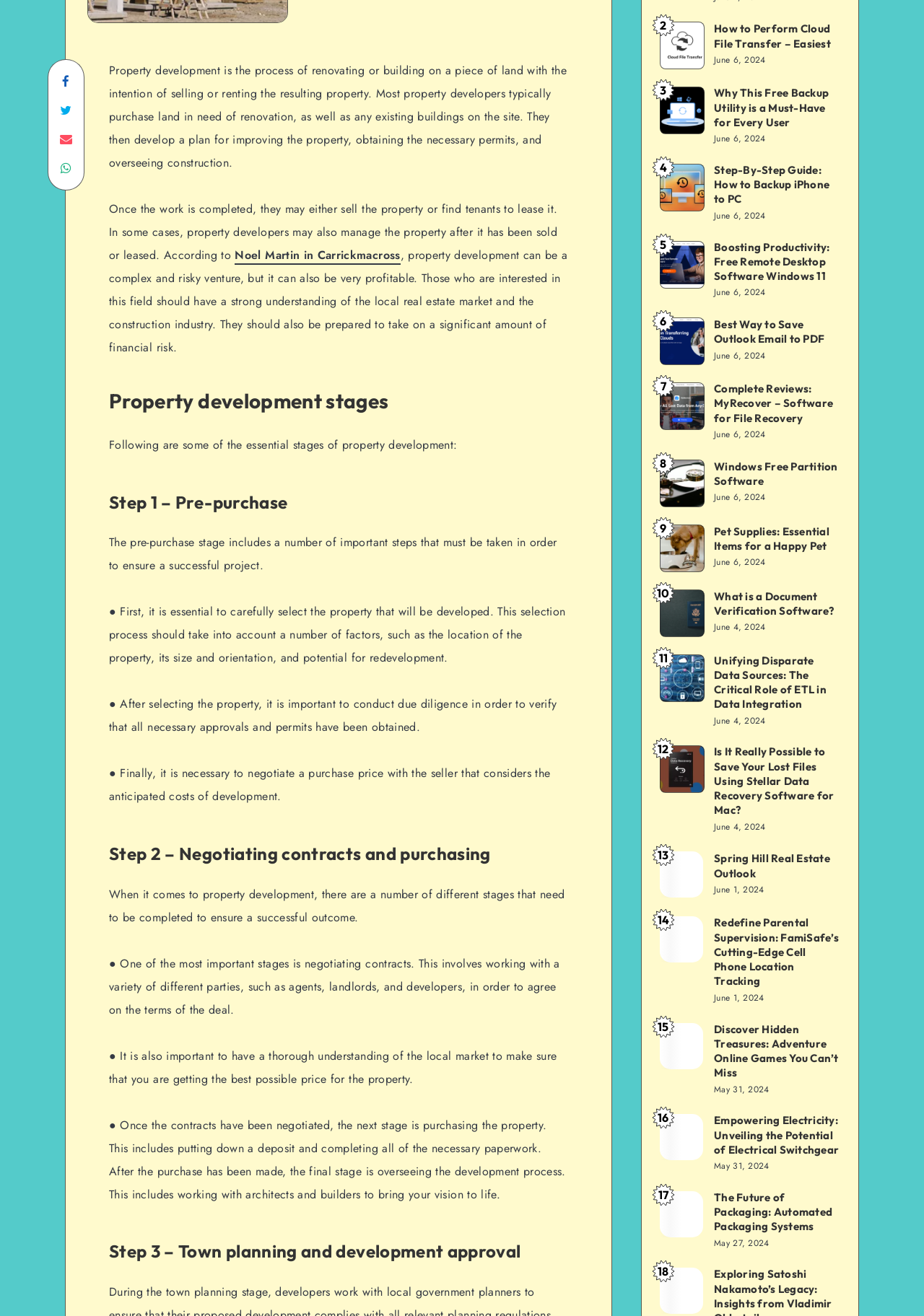Identify and provide the bounding box for the element described by: "Missionaries of South India".

None